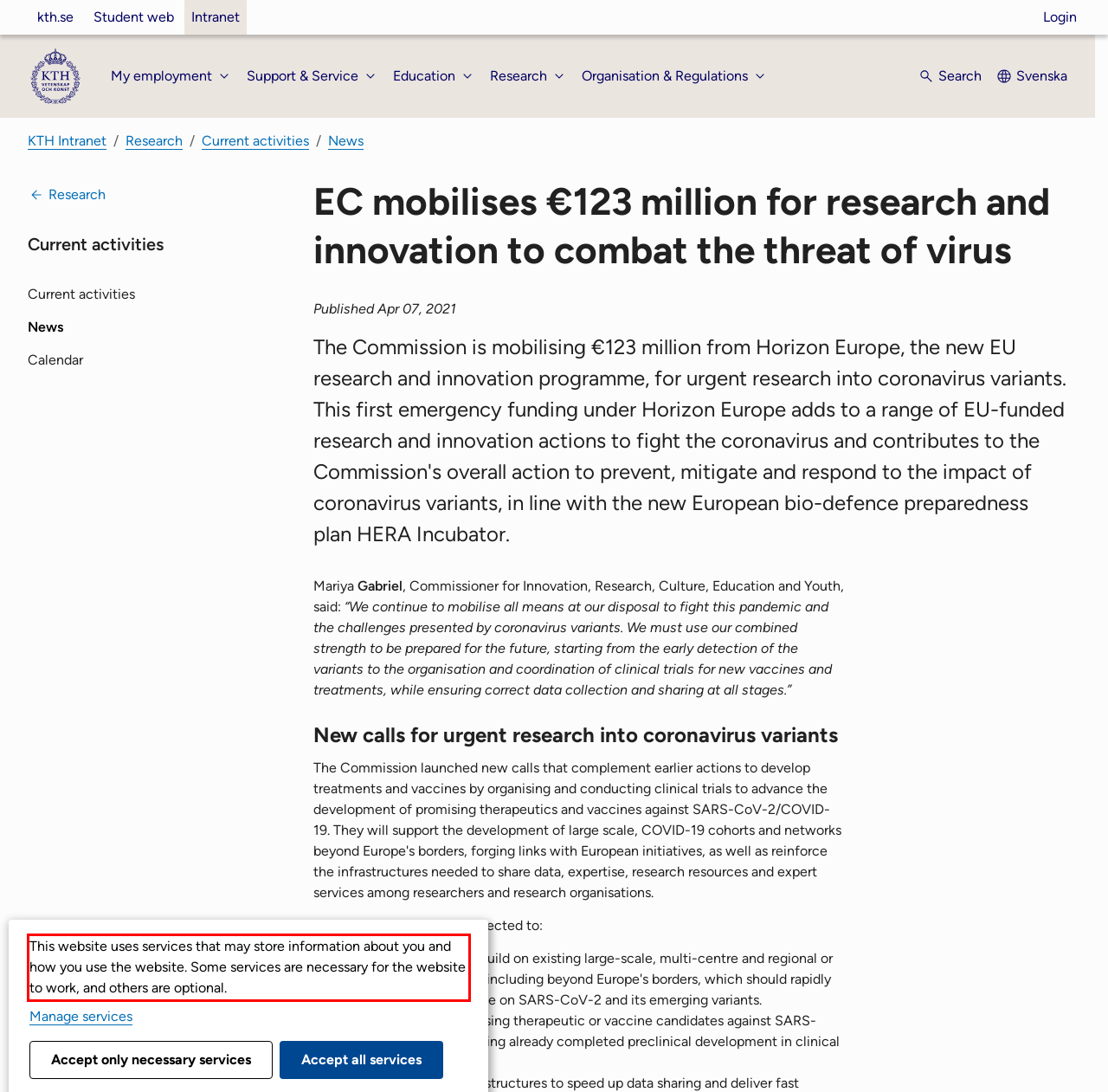Please perform OCR on the text content within the red bounding box that is highlighted in the provided webpage screenshot.

This website uses services that may store information about you and how you use the website. Some services are necessary for the website to work, and others are optional.